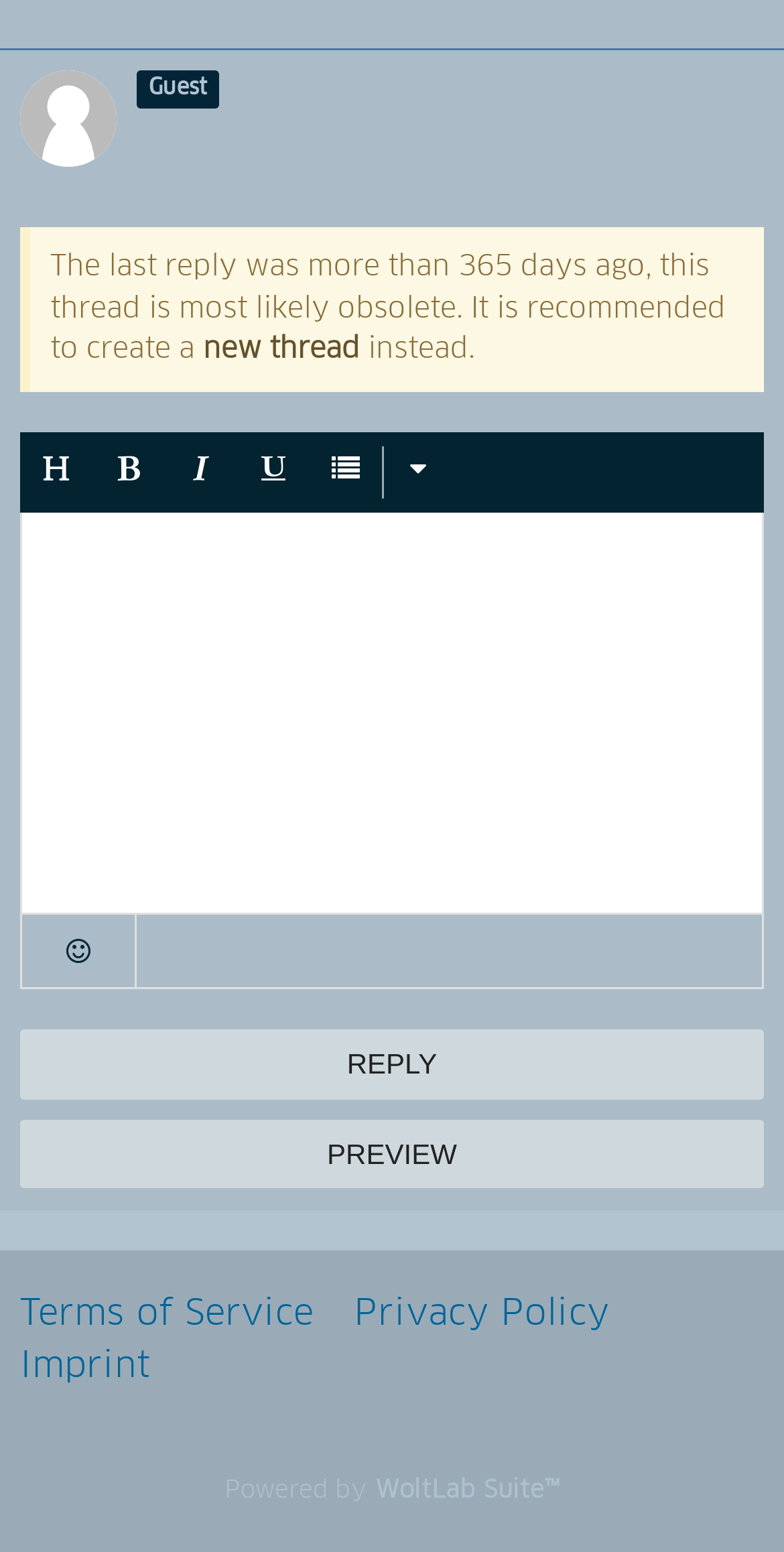Pinpoint the bounding box coordinates of the clickable element to carry out the following instruction: "Click on the 'Terms of Service' link."

[0.026, 0.836, 0.4, 0.859]